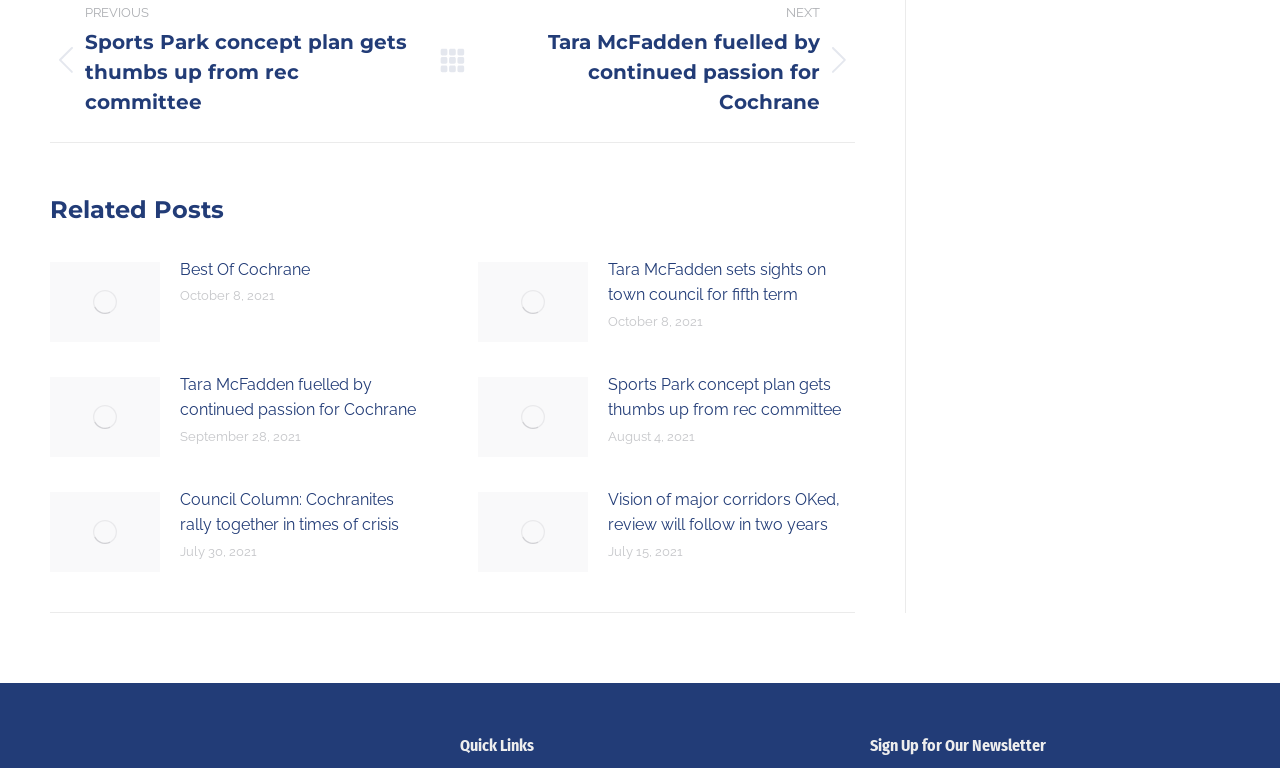Could you please study the image and provide a detailed answer to the question:
How many related posts are there?

There are five articles under the 'Related Posts' heading, each with a link 'Post image', a link to the post title, and a time, so there are five related posts.